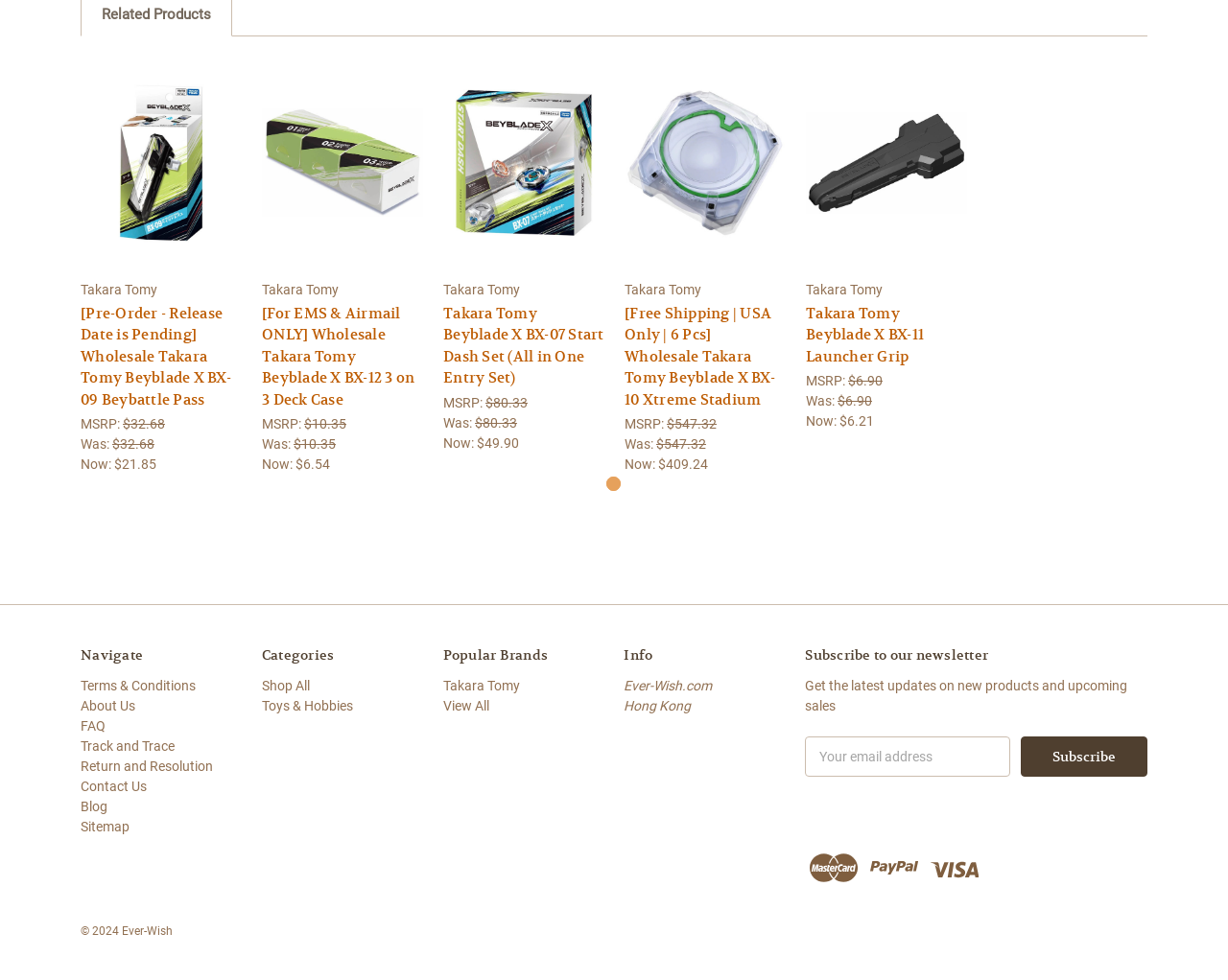Please indicate the bounding box coordinates for the clickable area to complete the following task: "View details of Wholesale Takara Tomy Beyblade X BX-09 Beybattle Pass". The coordinates should be specified as four float numbers between 0 and 1, i.e., [left, top, right, bottom].

[0.066, 0.058, 0.197, 0.275]